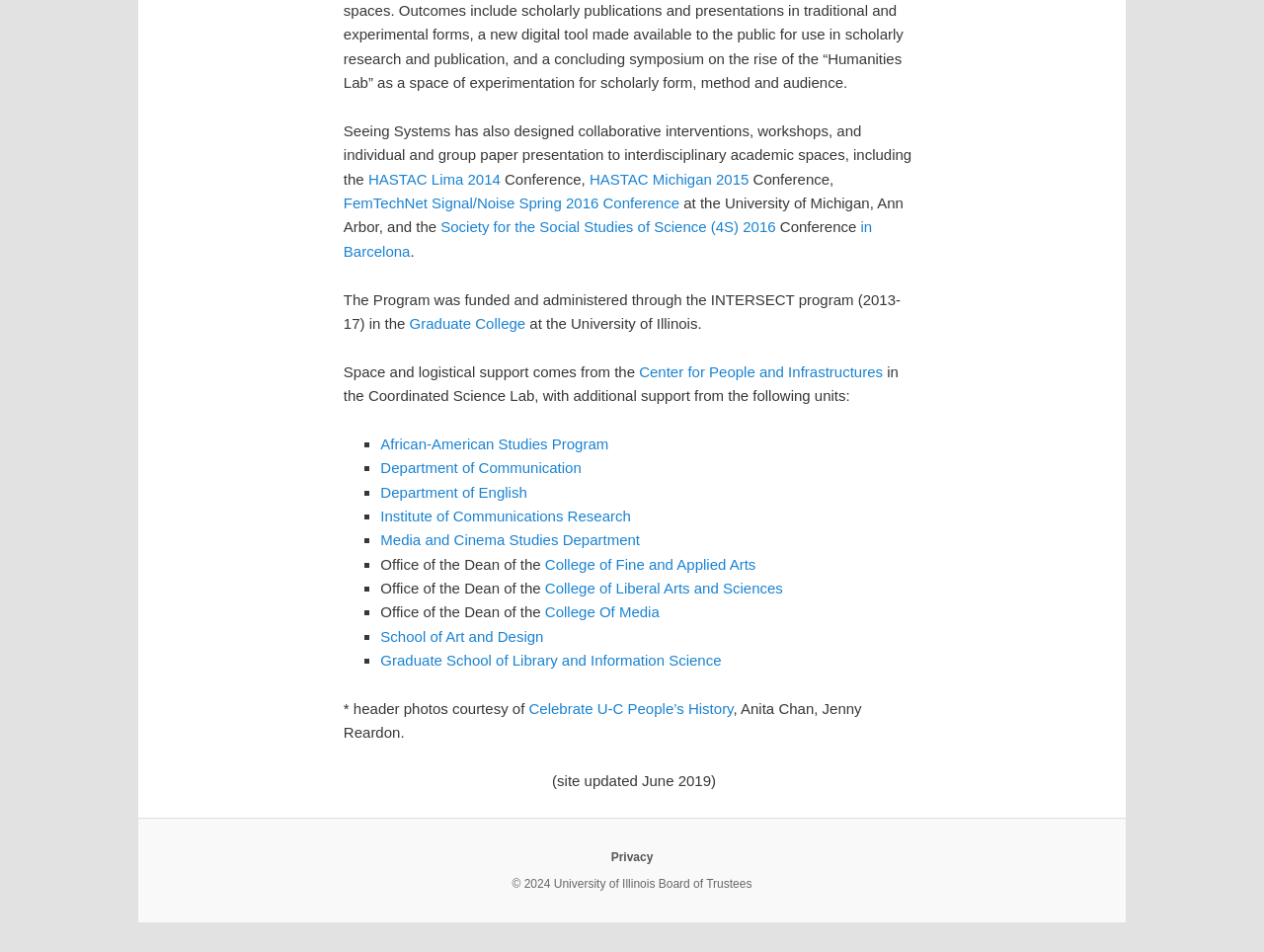Please identify the bounding box coordinates of the element on the webpage that should be clicked to follow this instruction: "Click on HASTAC Lima 2014". The bounding box coordinates should be given as four float numbers between 0 and 1, formatted as [left, top, right, bottom].

[0.291, 0.179, 0.396, 0.197]